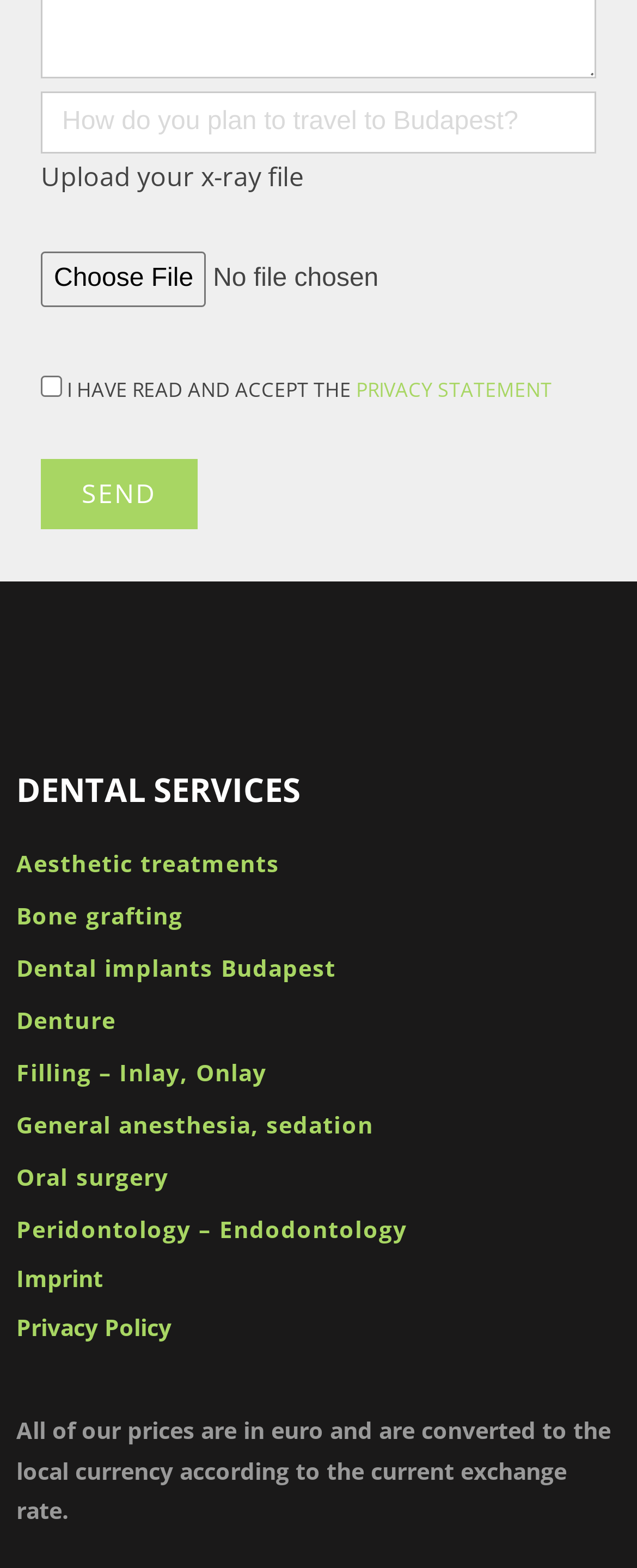Provide a single word or phrase to answer the given question: 
What is the currency used for prices?

Euro